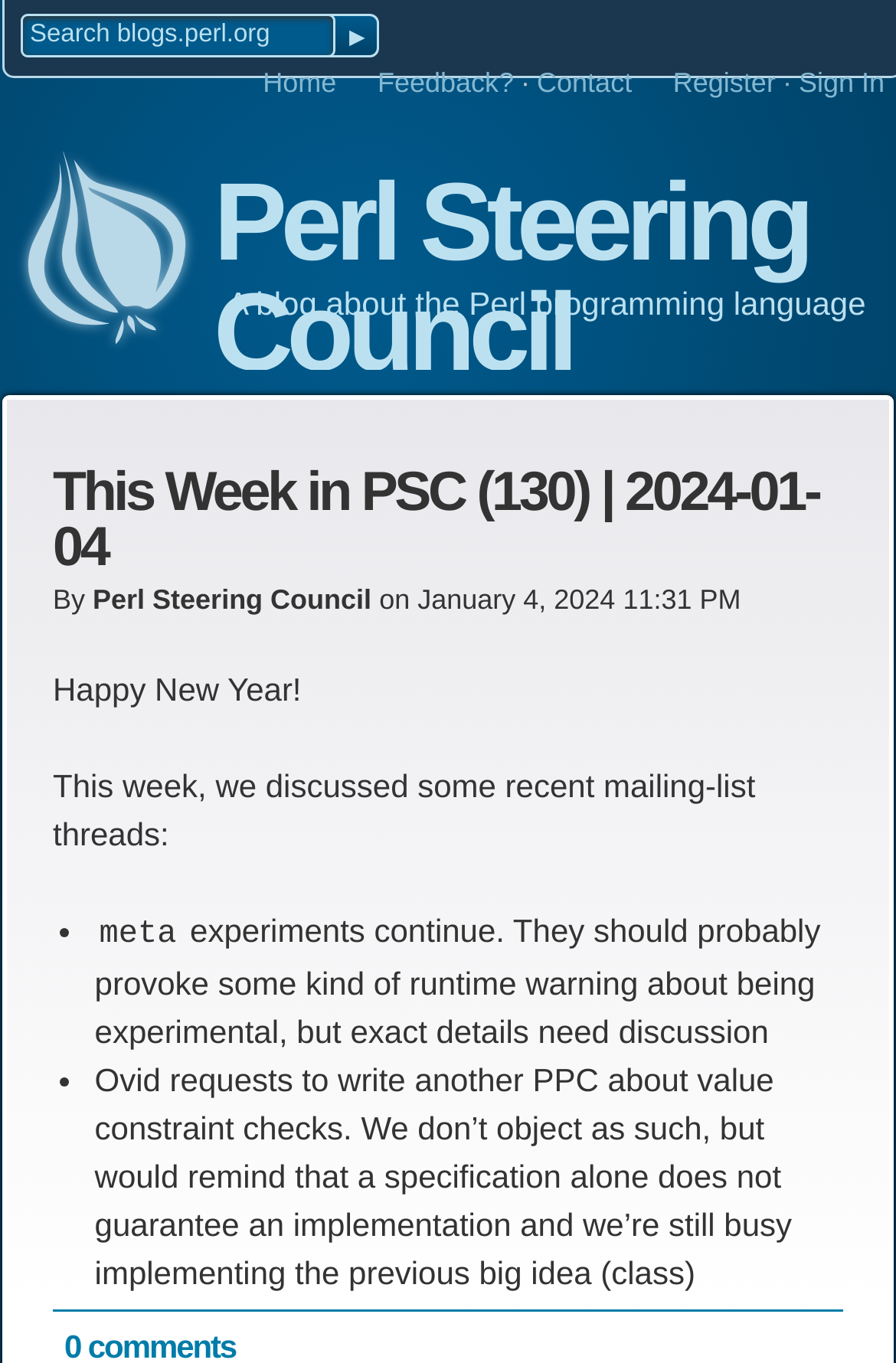Could you provide the bounding box coordinates for the portion of the screen to click to complete this instruction: "Search blogs.perl.org"?

[0.023, 0.01, 0.374, 0.042]